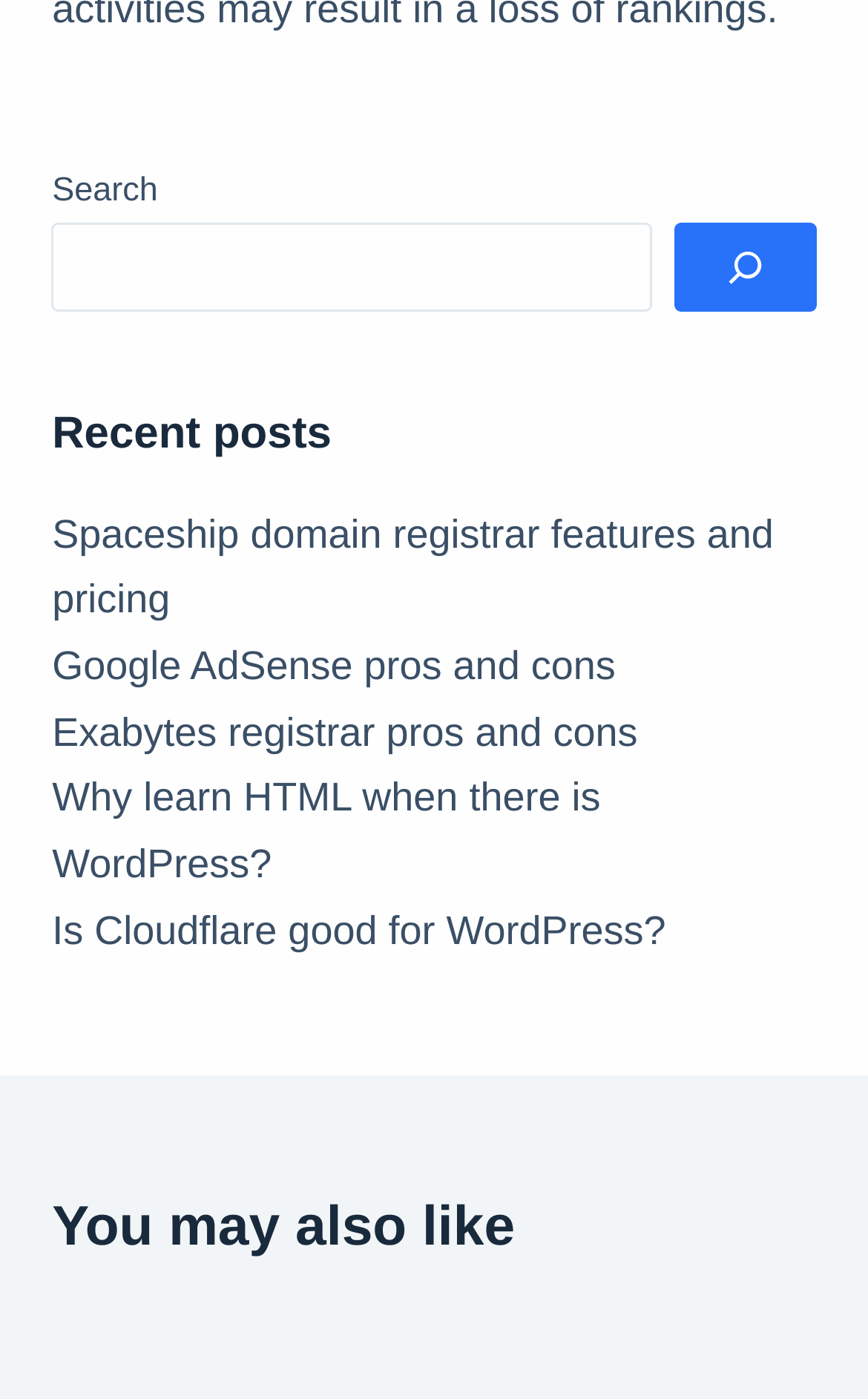Give a concise answer using only one word or phrase for this question:
What is the purpose of the section 'You may also like'?

Recommendations